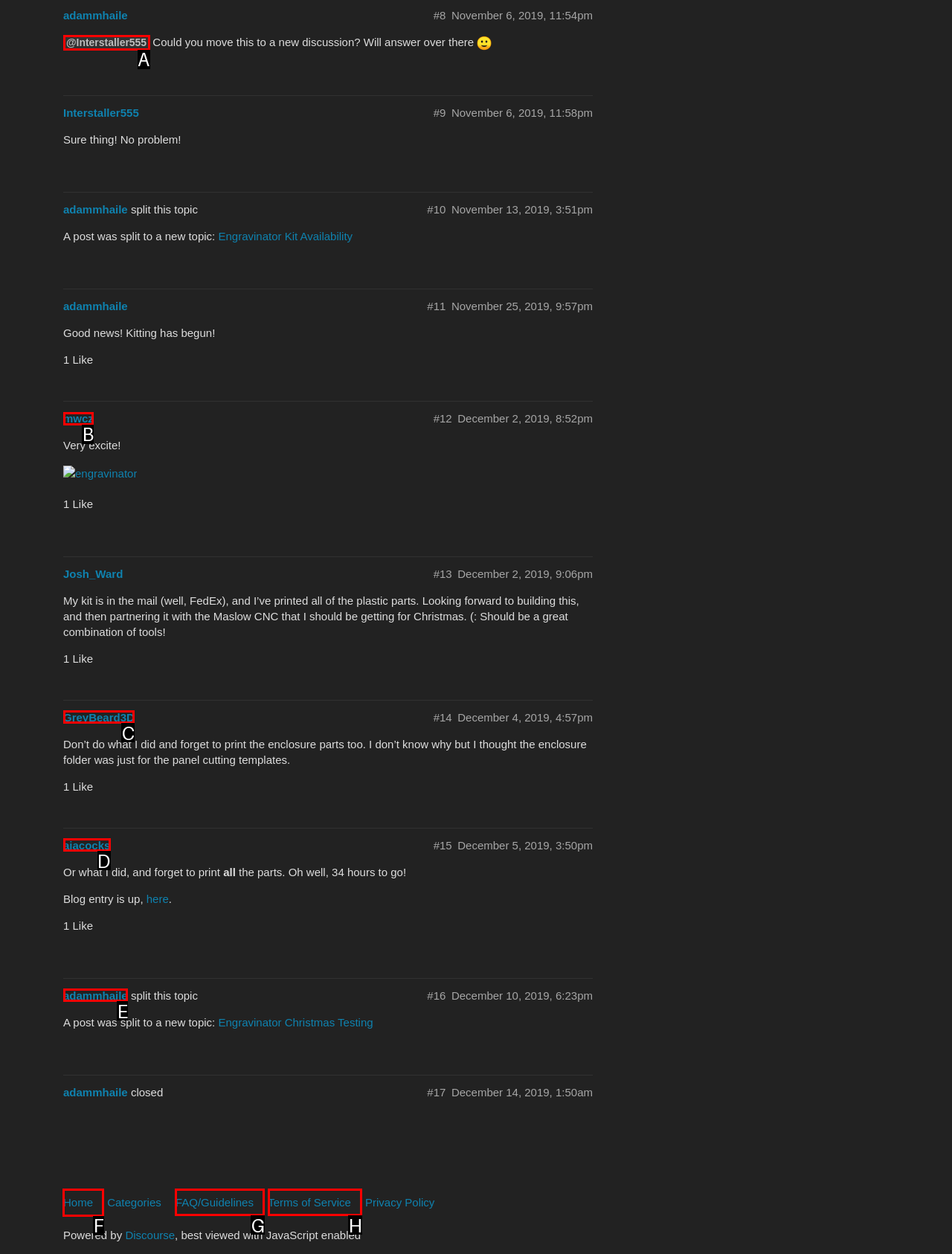Given the task: Go to the home page, tell me which HTML element to click on.
Answer with the letter of the correct option from the given choices.

F